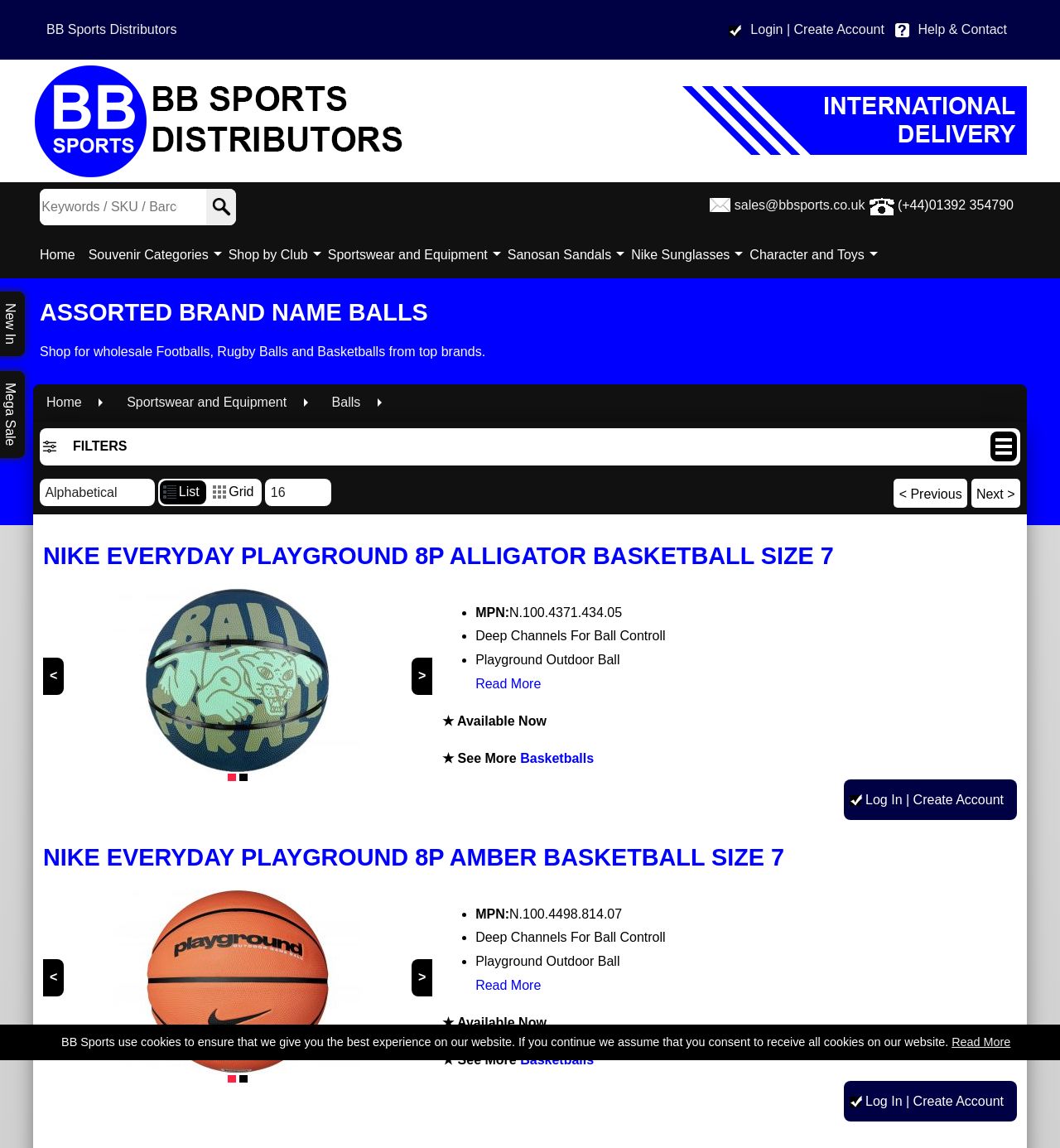What is the purpose of the 'Sort By' dropdown?
Refer to the image and give a detailed answer to the query.

I analyzed the 'Sort By' dropdown and inferred that its purpose is to allow users to sort products in a specific order, such as by price or relevance.